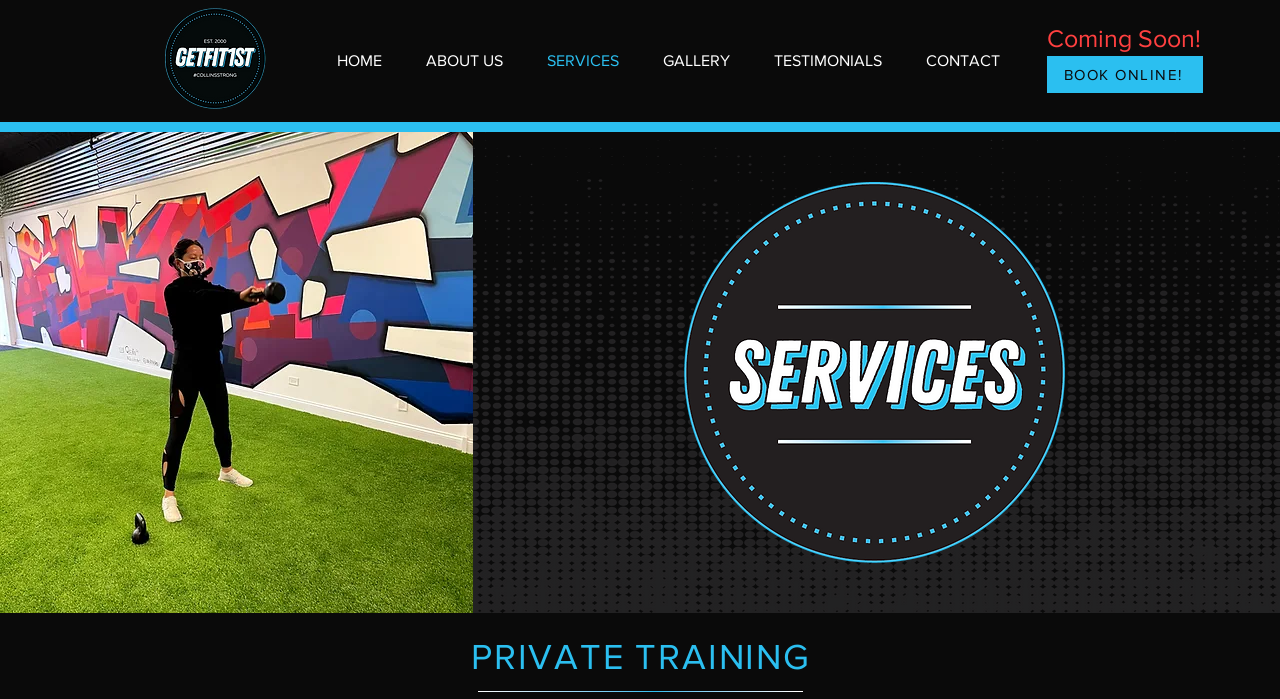Given the element description "ABOUT US", identify the bounding box of the corresponding UI element.

[0.316, 0.052, 0.41, 0.123]